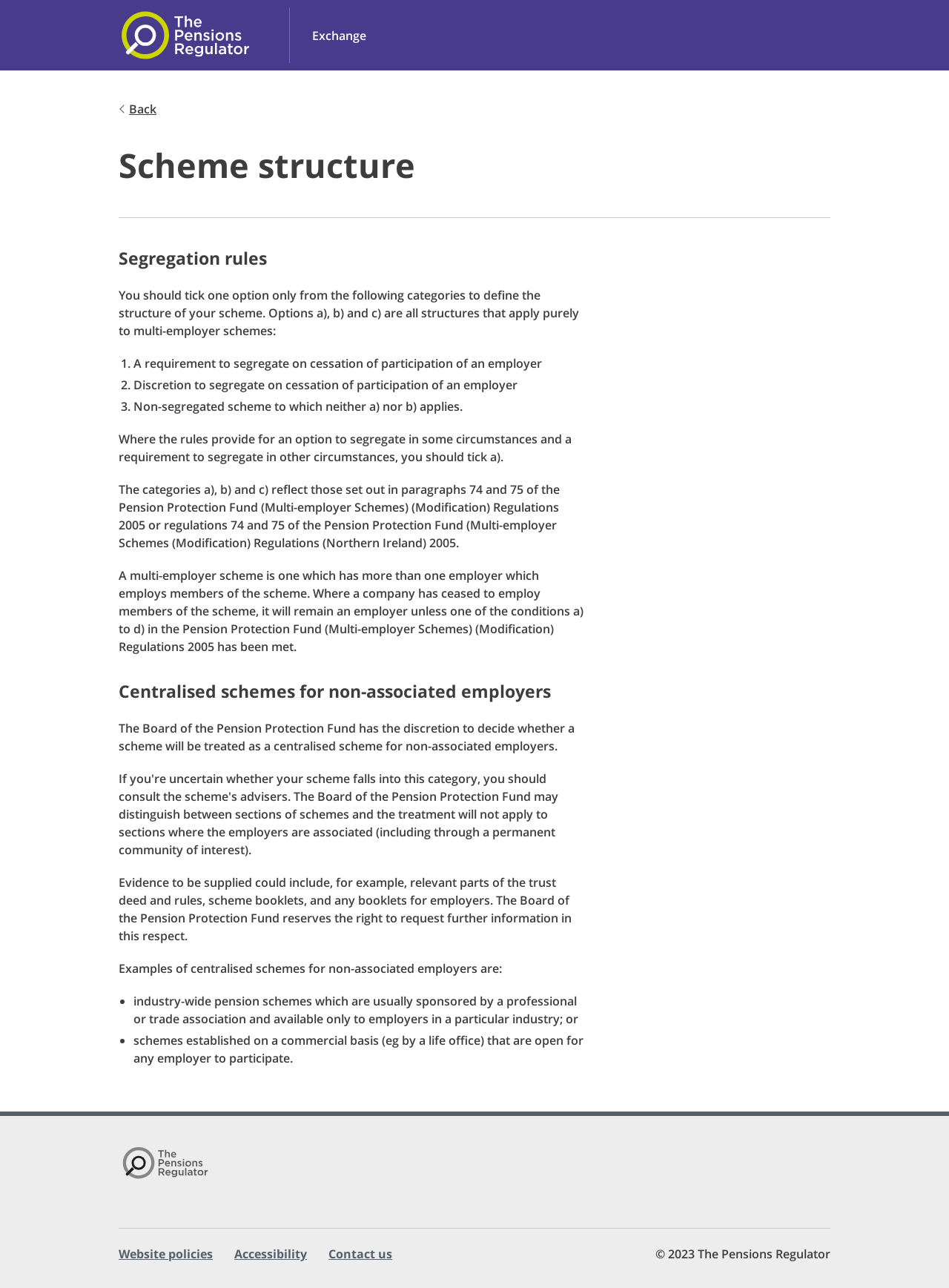Please determine the bounding box coordinates for the UI element described here. Use the format (top-left x, top-left y, bottom-right x, bottom-right y) with values bounded between 0 and 1: Accessibility

[0.247, 0.967, 0.323, 0.98]